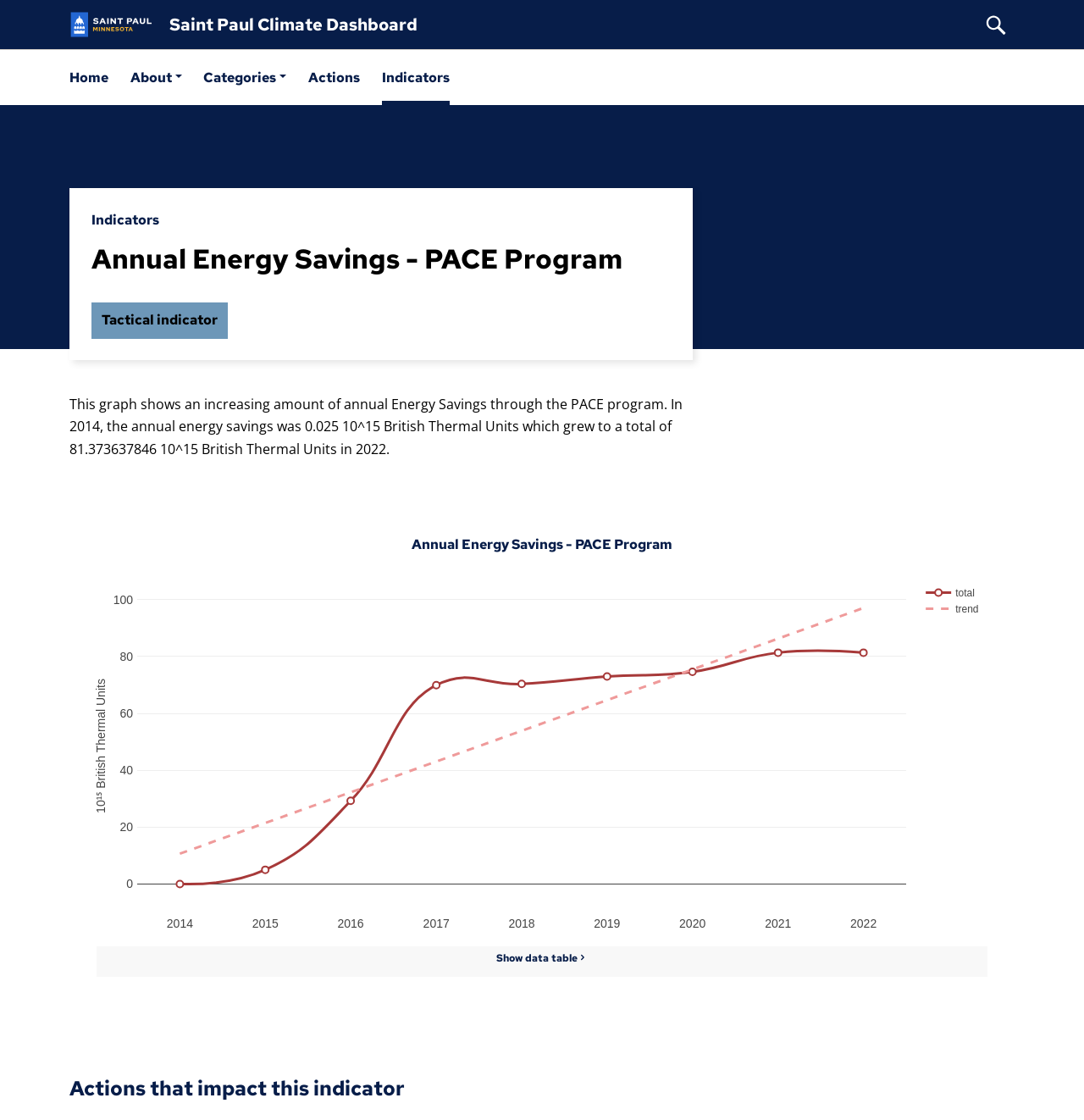Please determine the bounding box coordinates of the clickable area required to carry out the following instruction: "search". The coordinates must be four float numbers between 0 and 1, represented as [left, top, right, bottom].

[0.902, 0.007, 0.936, 0.037]